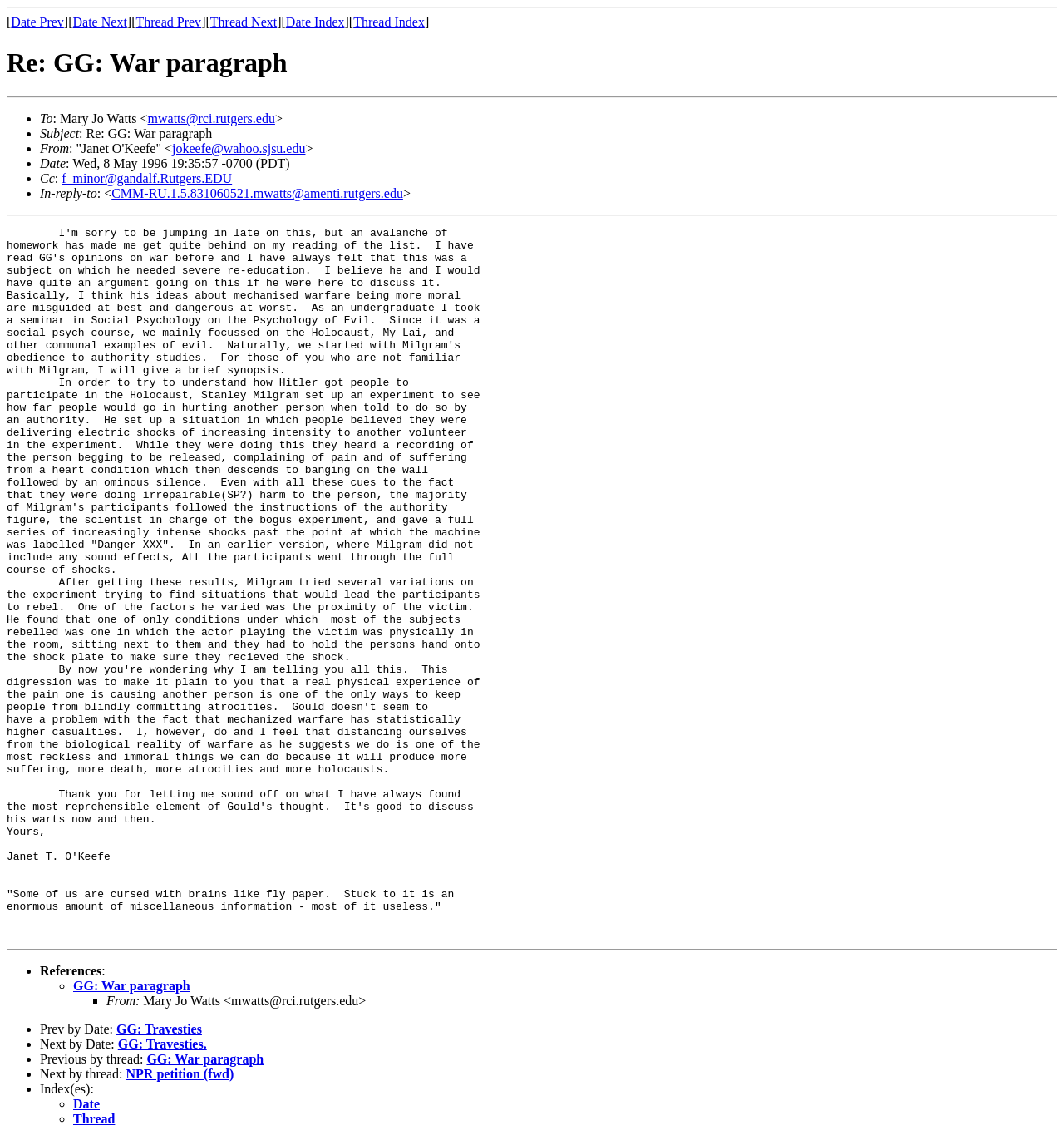Could you please study the image and provide a detailed answer to the question:
What is the topic of the discussion?

I determined the topic by reading the content of the email, which discusses the morality of mechanized warfare and references a psychology experiment.